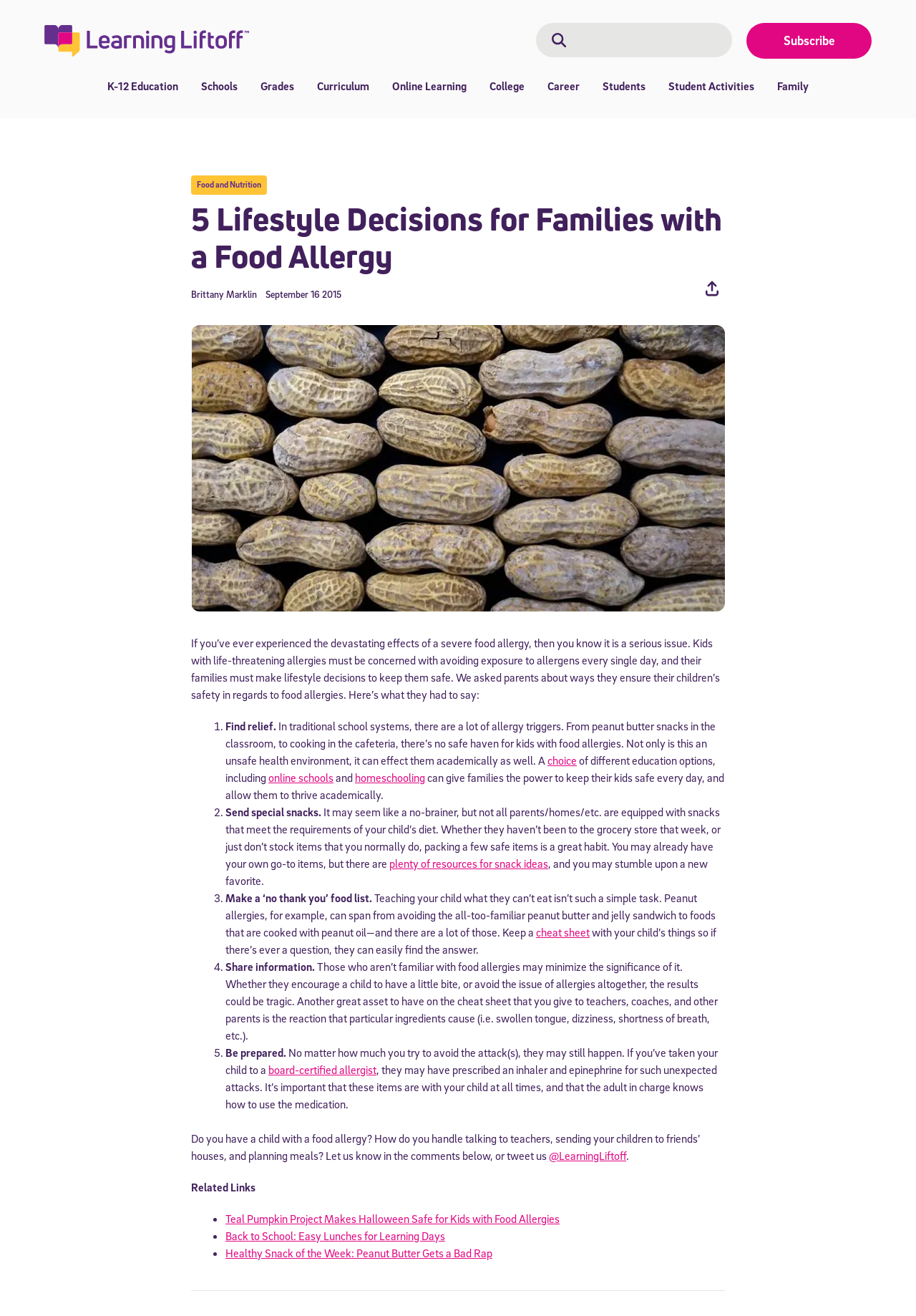What is the purpose of the 'cheat sheet' mentioned in the article?
From the image, respond using a single word or phrase.

To keep track of food allergies